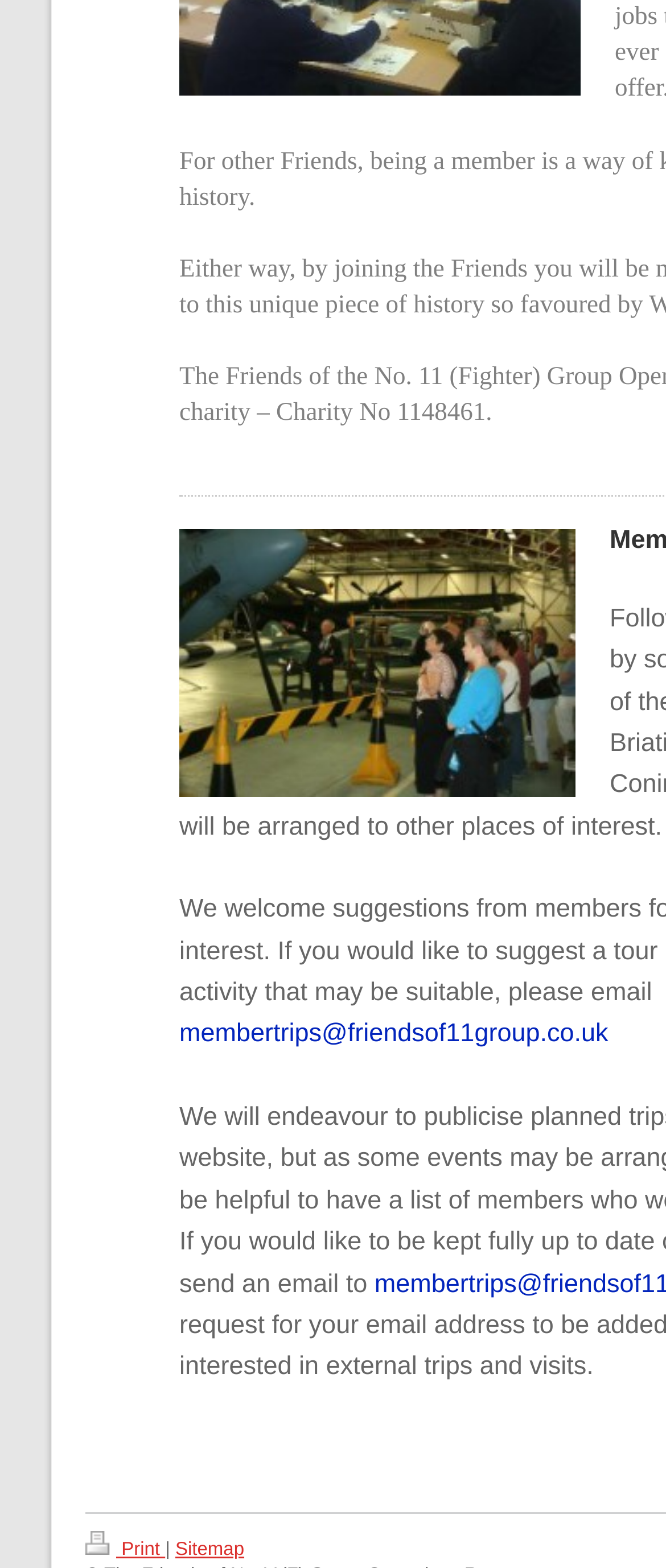What is the text between the 'Print' and 'Sitemap' links?
Use the screenshot to answer the question with a single word or phrase.

|